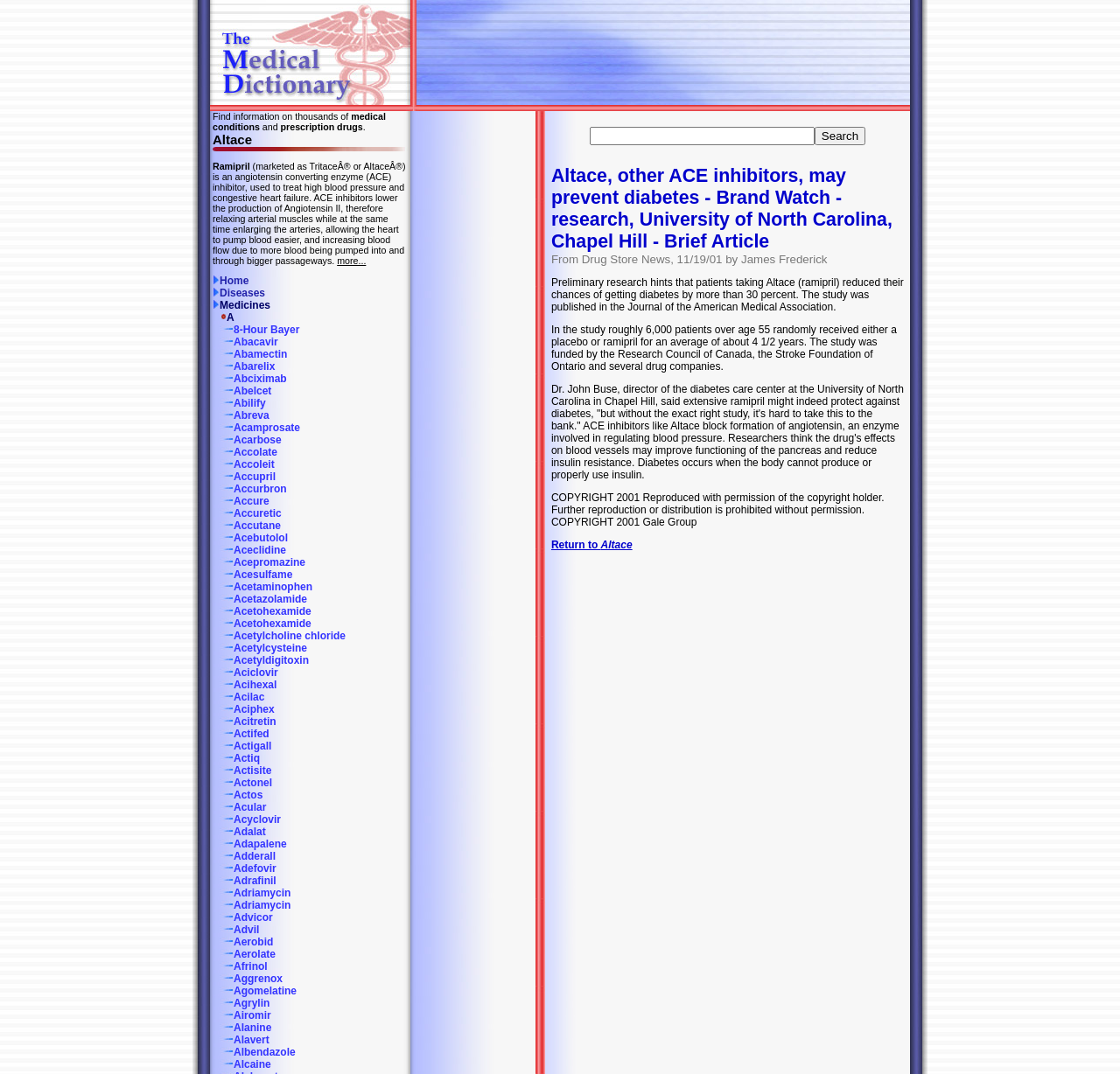For the element described, predict the bounding box coordinates as (top-left x, top-left y, bottom-right x, bottom-right y). All values should be between 0 and 1. Element description: Adriamycin

[0.19, 0.837, 0.26, 0.849]